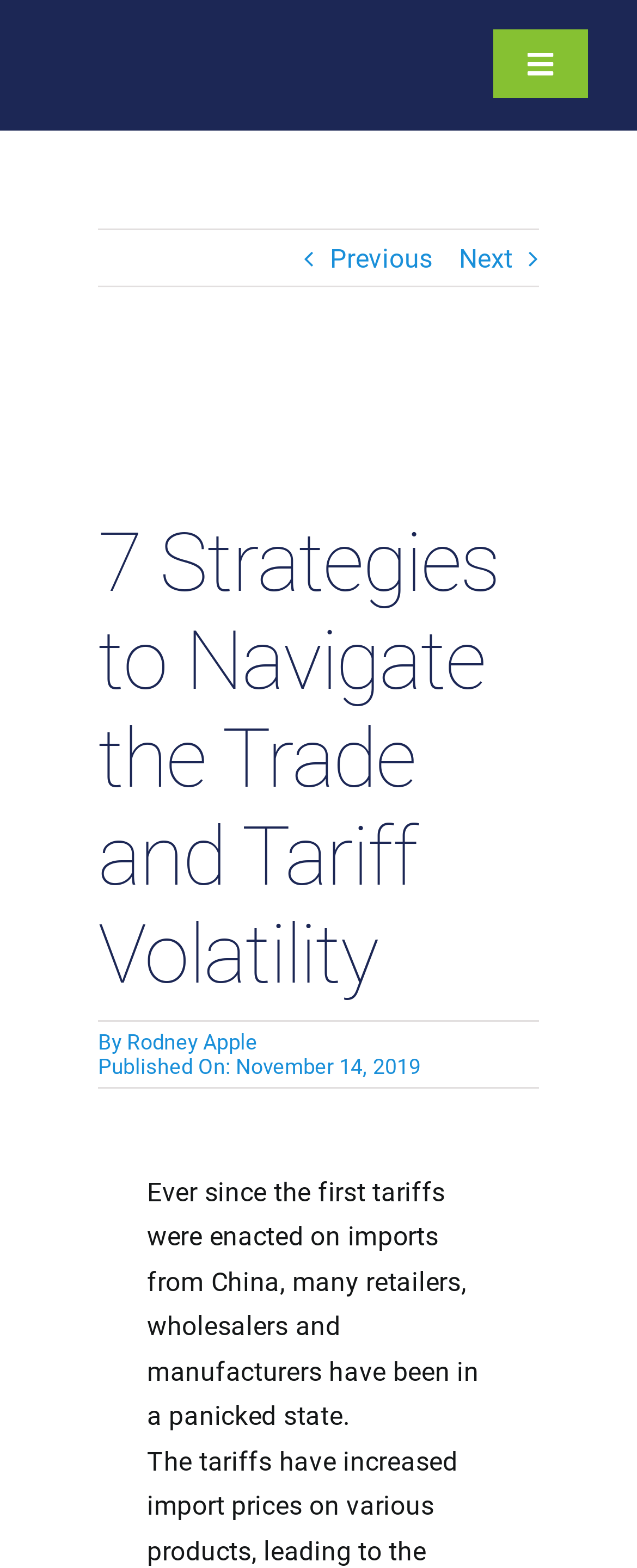Highlight the bounding box of the UI element that corresponds to this description: "aria-label="Search" value=""".

[0.586, 0.374, 0.714, 0.426]